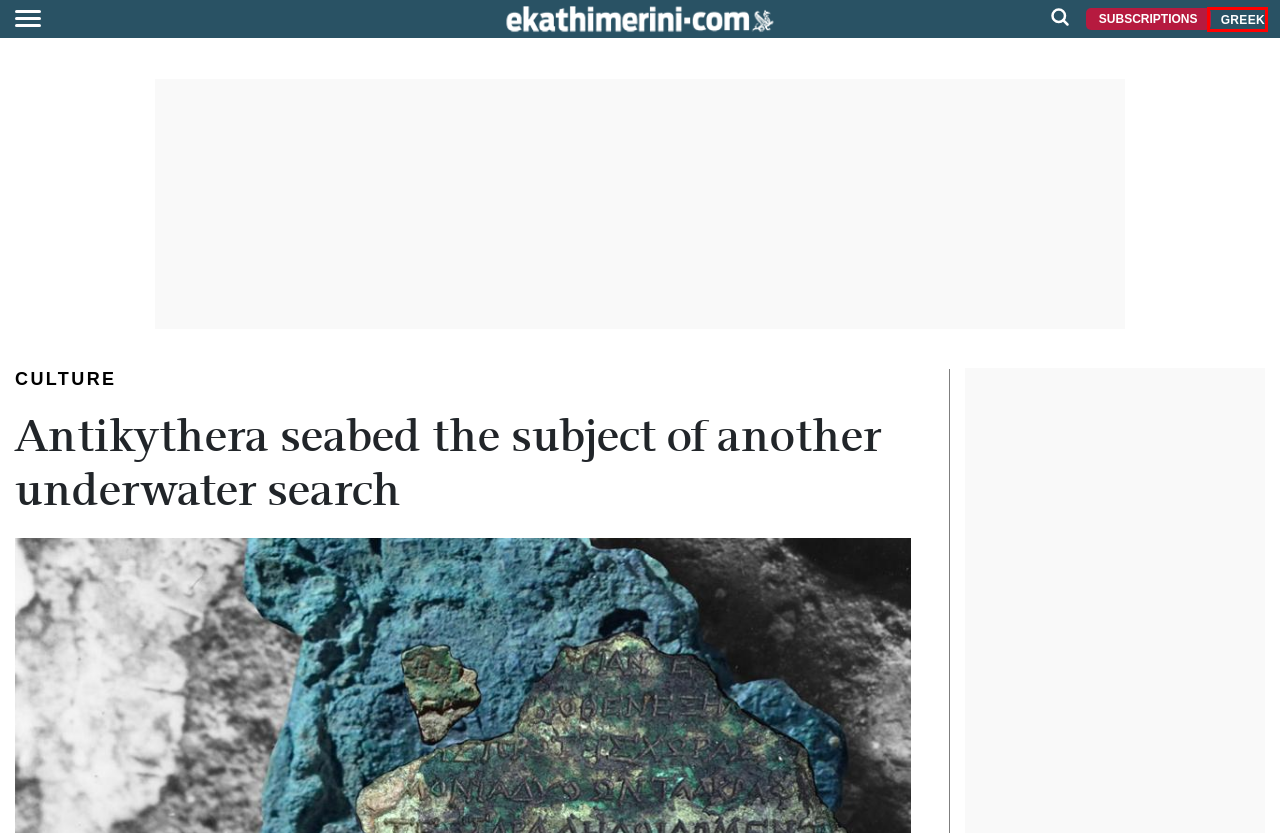Observe the webpage screenshot and focus on the red bounding box surrounding a UI element. Choose the most appropriate webpage description that corresponds to the new webpage after clicking the element in the bounding box. Here are the candidates:
A. After decades of excavations, finally a museum for the site of Eleutherna | eKathimerini.com
B. neolaia.gr - Το #1 Νεανικό Site
C. Νέα και Ειδήσεις από την Ελλάδα και τον Κόσμο | Η ΚΑΘΗΜΕΡΙΝΗ
D. Company Profile | eKathimerini.com
E. Home | VOGUE.GR
F. Greek Police officer goes after antiquities thieves | eKathimerini.com
G. ΚΑΘΗΜΕΡΙΝΗ - ΑΓΓΛΙΚΗ ΕΚΔΟΣΗ - ΣΥΝΔΡΟΜΕΣ
H. LATEST NEWS | eKathimerini.com

C